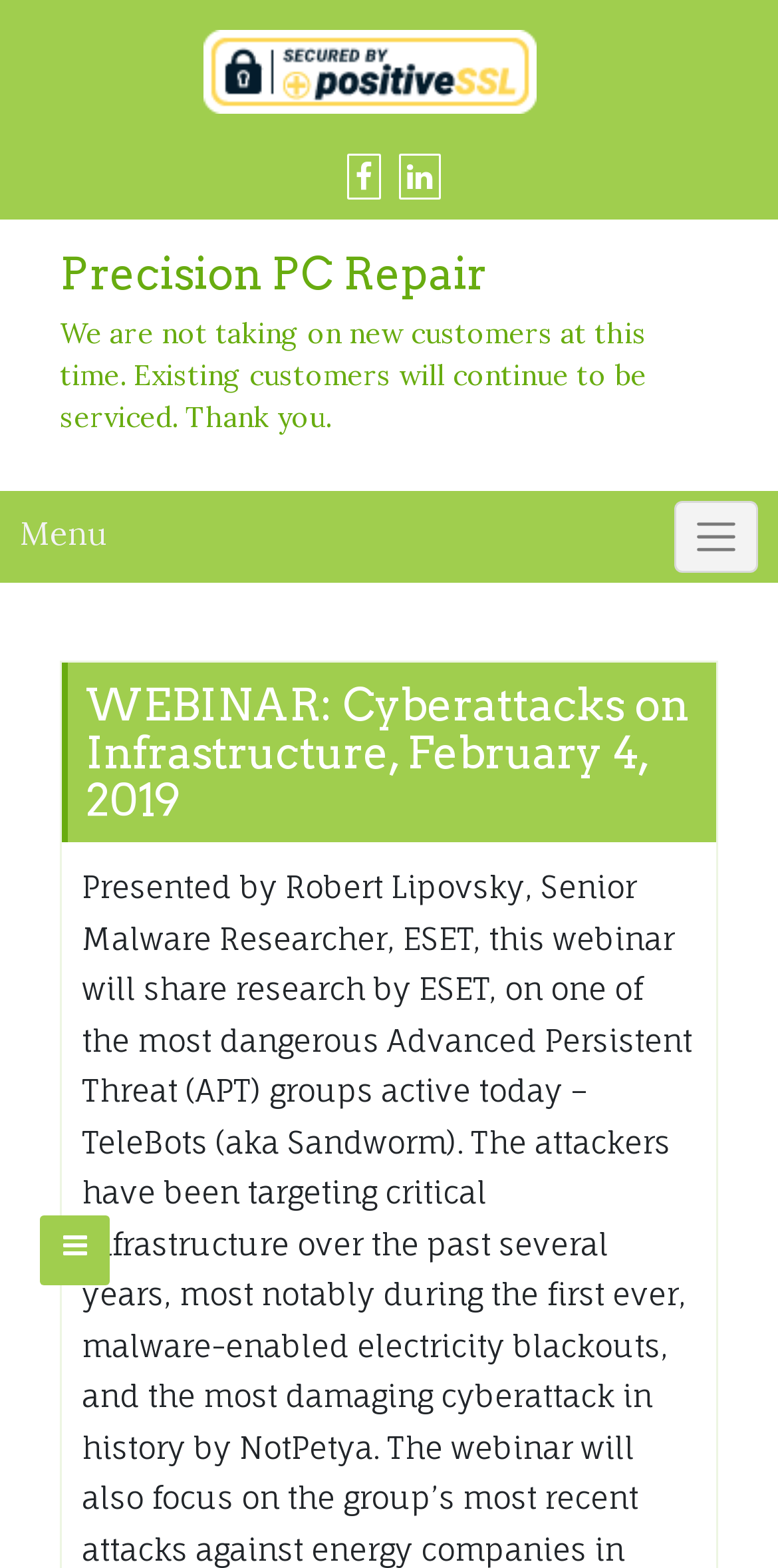Is the company accepting new customers?
From the image, respond with a single word or phrase.

No